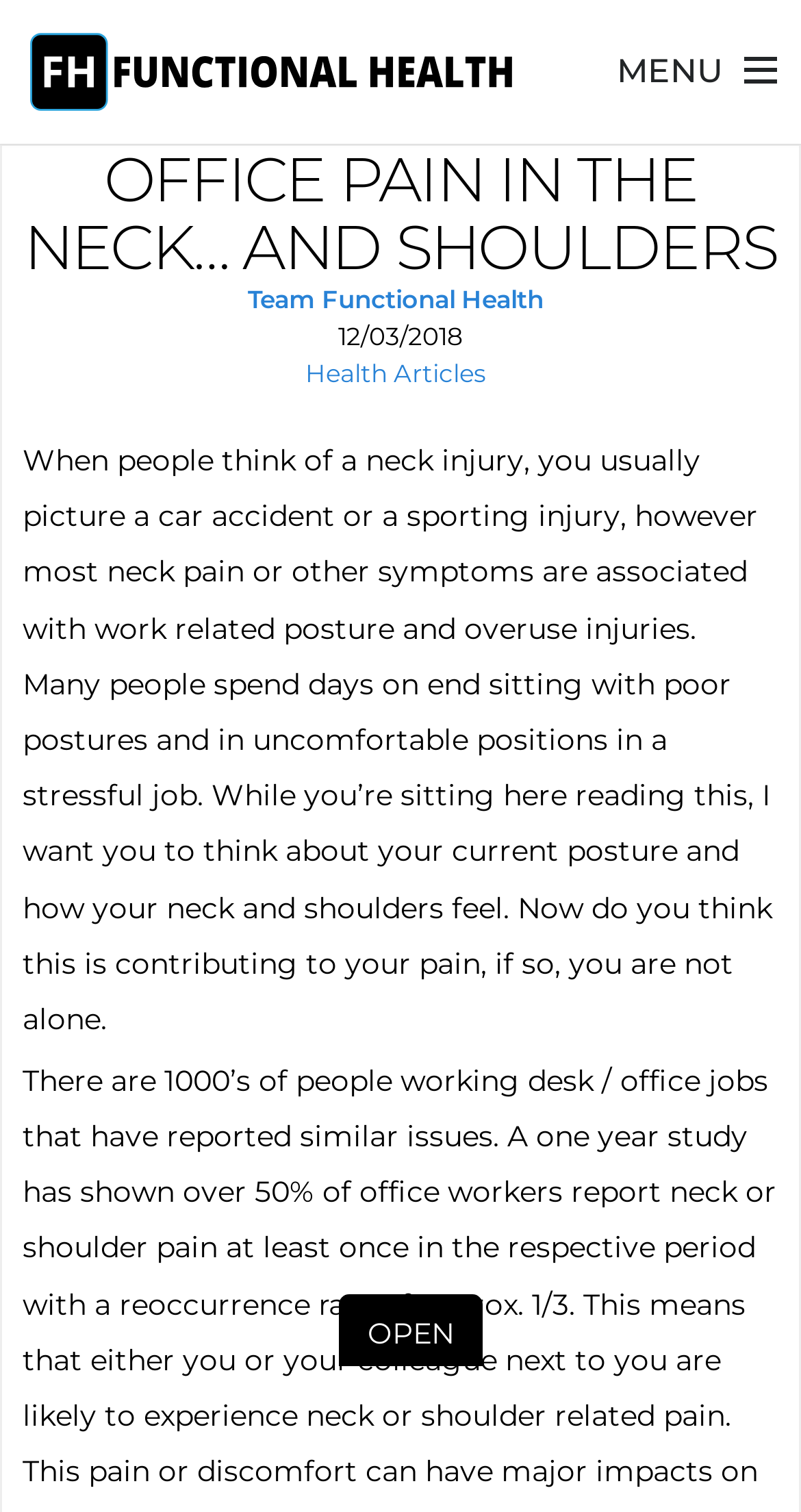Identify the primary heading of the webpage and provide its text.

OFFICE PAIN IN THE NECK… AND SHOULDERS